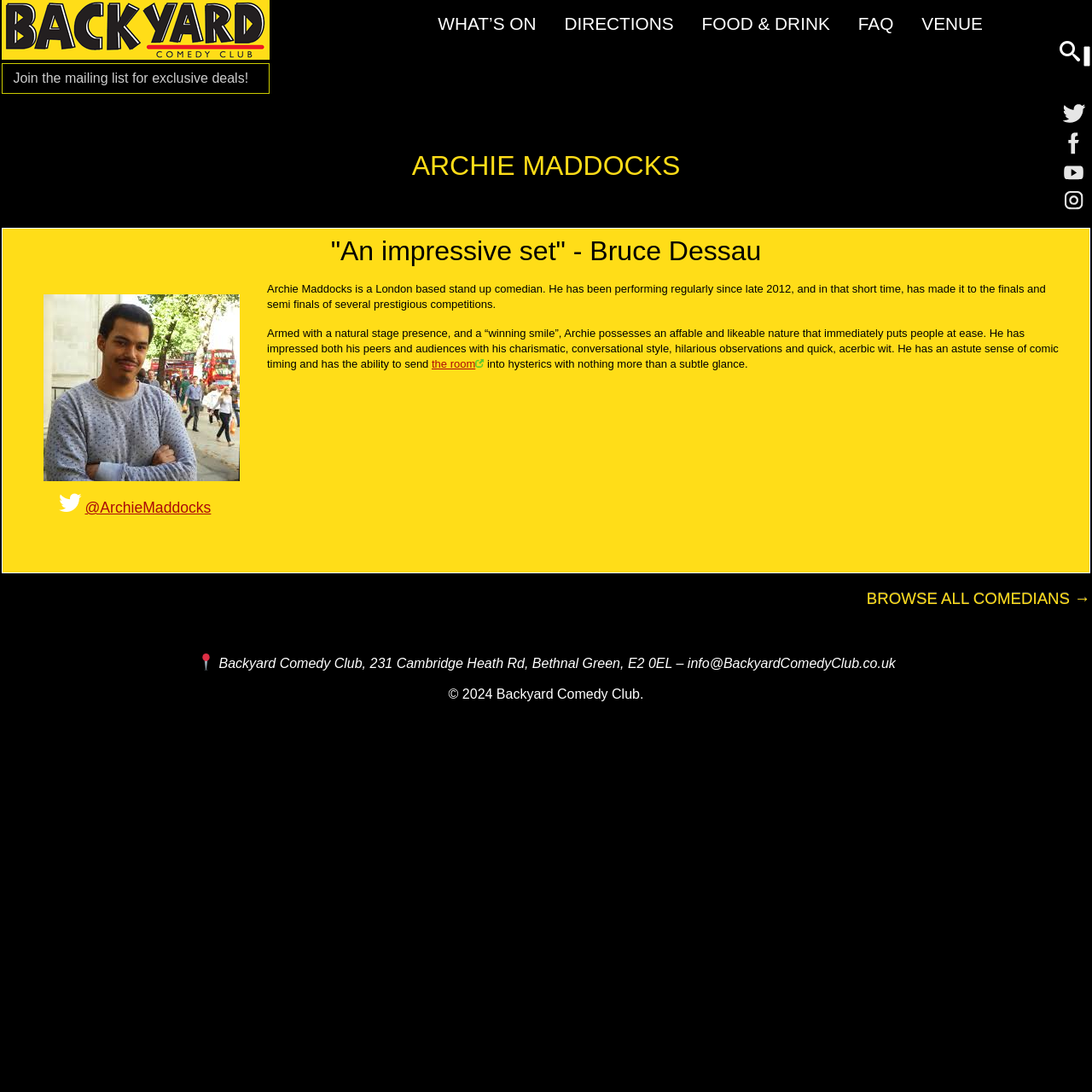Generate a detailed explanation of the webpage's features and information.

The webpage is about Archie Maddocks, a London-based stand-up comedian. At the top, there are several links to navigate to different sections of the website, including "WHAT'S ON", "DIRECTIONS", "FOOD & DRINK", "FAQ", and "VENUE". On the top right, there is a search bar with a textbox. Below the navigation links, there are social media links to Twitter, Facebook, YouTube, and Instagram.

On the left side, there is a call-to-action to join the mailing list for exclusive deals. The main content of the page is an article about Archie Maddocks, with a heading that displays his name in large font. Below the heading, there is a quote from Bruce Dessau, praising Archie's performance. 

To the right of the quote, there is a figure with an image, and a figcaption that includes a link to Archie's Twitter handle. The main text of the article describes Archie's background and comedic style, mentioning his natural stage presence, charismatic personality, and quick wit. The text also includes a link to "the room", which is likely a reference to a comedy club or venue.

At the bottom of the page, there is a footer section with a heading that links to a page to browse all comedians. Below the footer, there is a content information section that includes a group of links and text, providing information about the Backyard Comedy Club, including its address and contact email. There is also a small image of a map pin icon next to the link to "Map and Directions". Finally, there is a copyright notice and a static text displaying the app version.